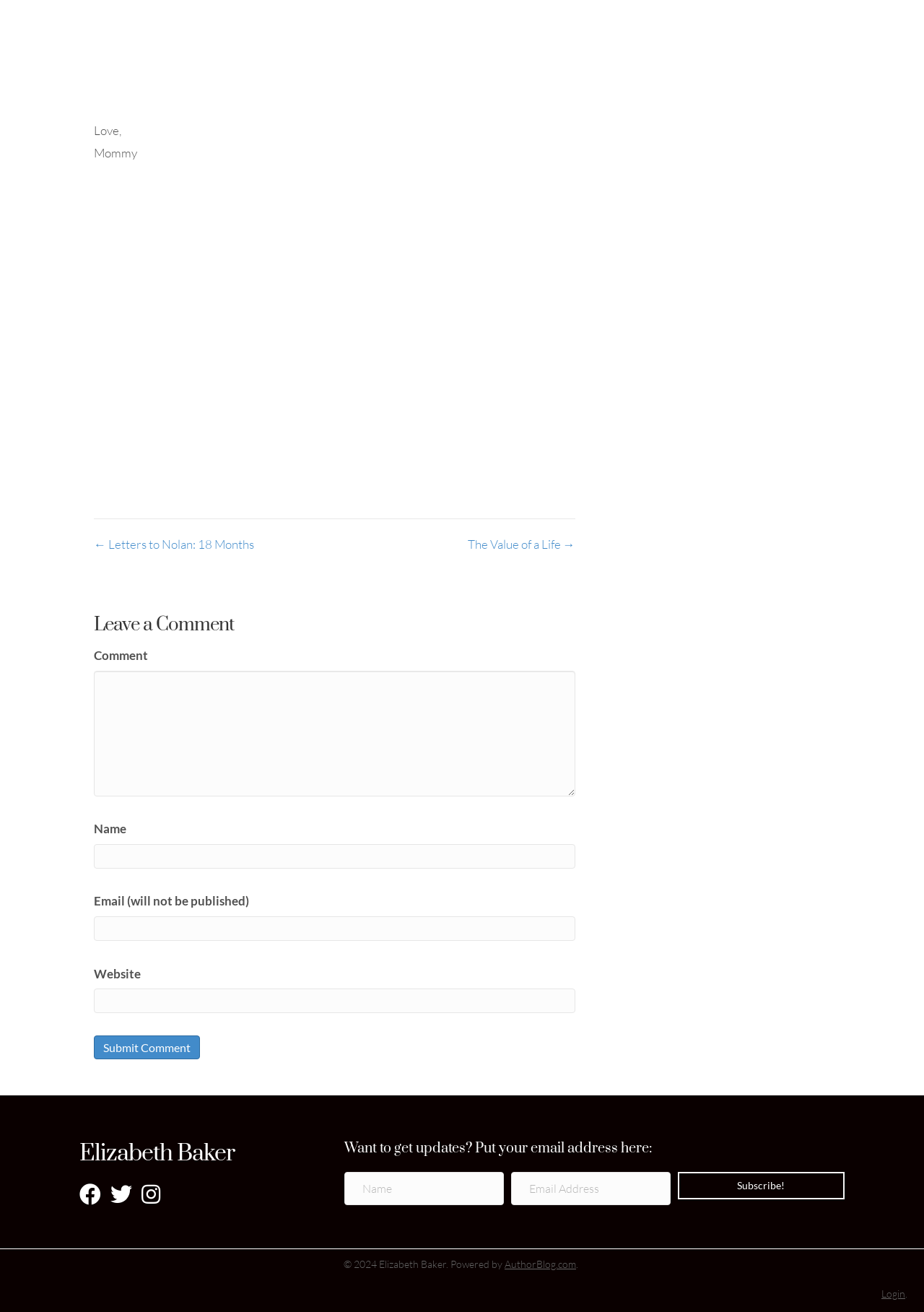Could you specify the bounding box coordinates for the clickable section to complete the following instruction: "Enter your name in the 'Name' field"?

[0.102, 0.643, 0.622, 0.662]